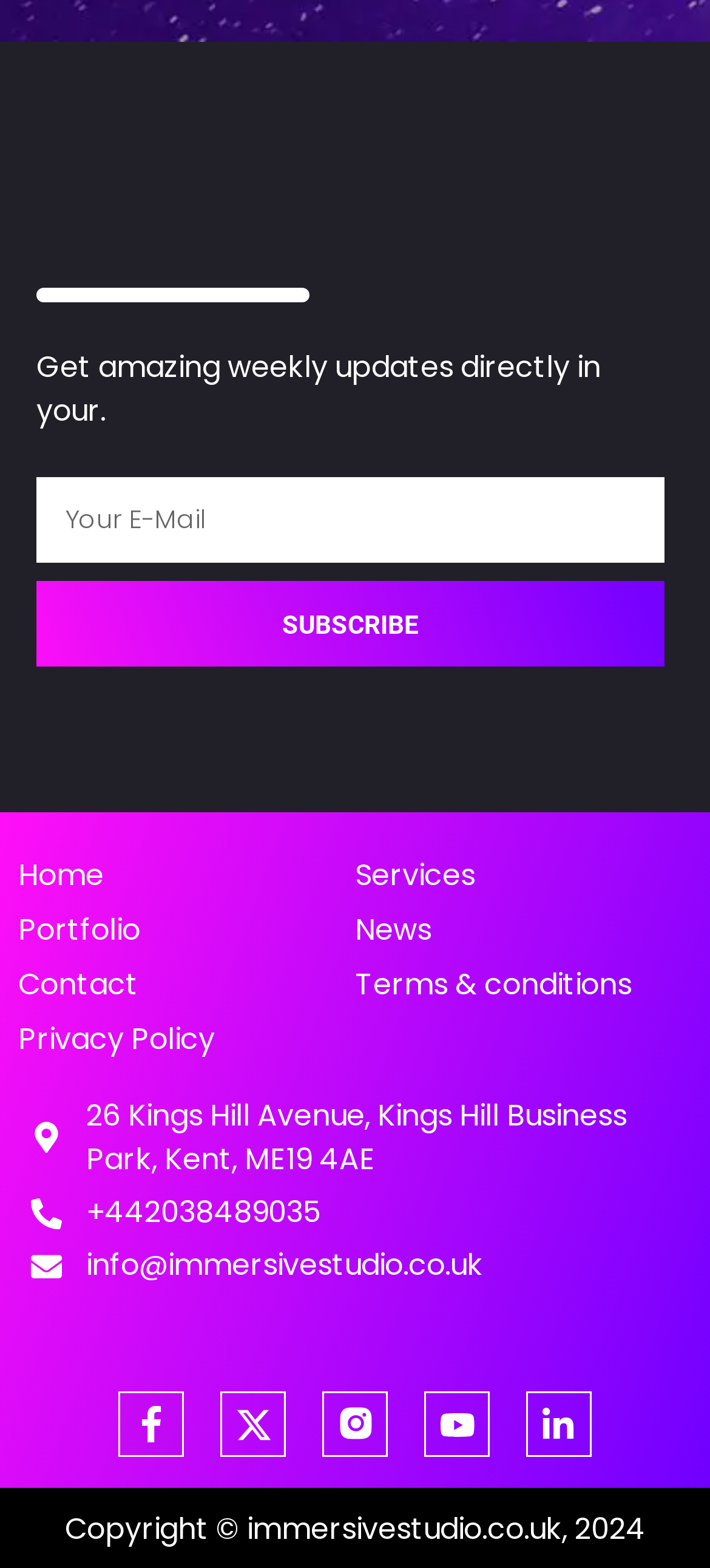Locate the bounding box coordinates of the UI element described by: "Privacy Policy". The bounding box coordinates should consist of four float numbers between 0 and 1, i.e., [left, top, right, bottom].

[0.026, 0.646, 0.5, 0.681]